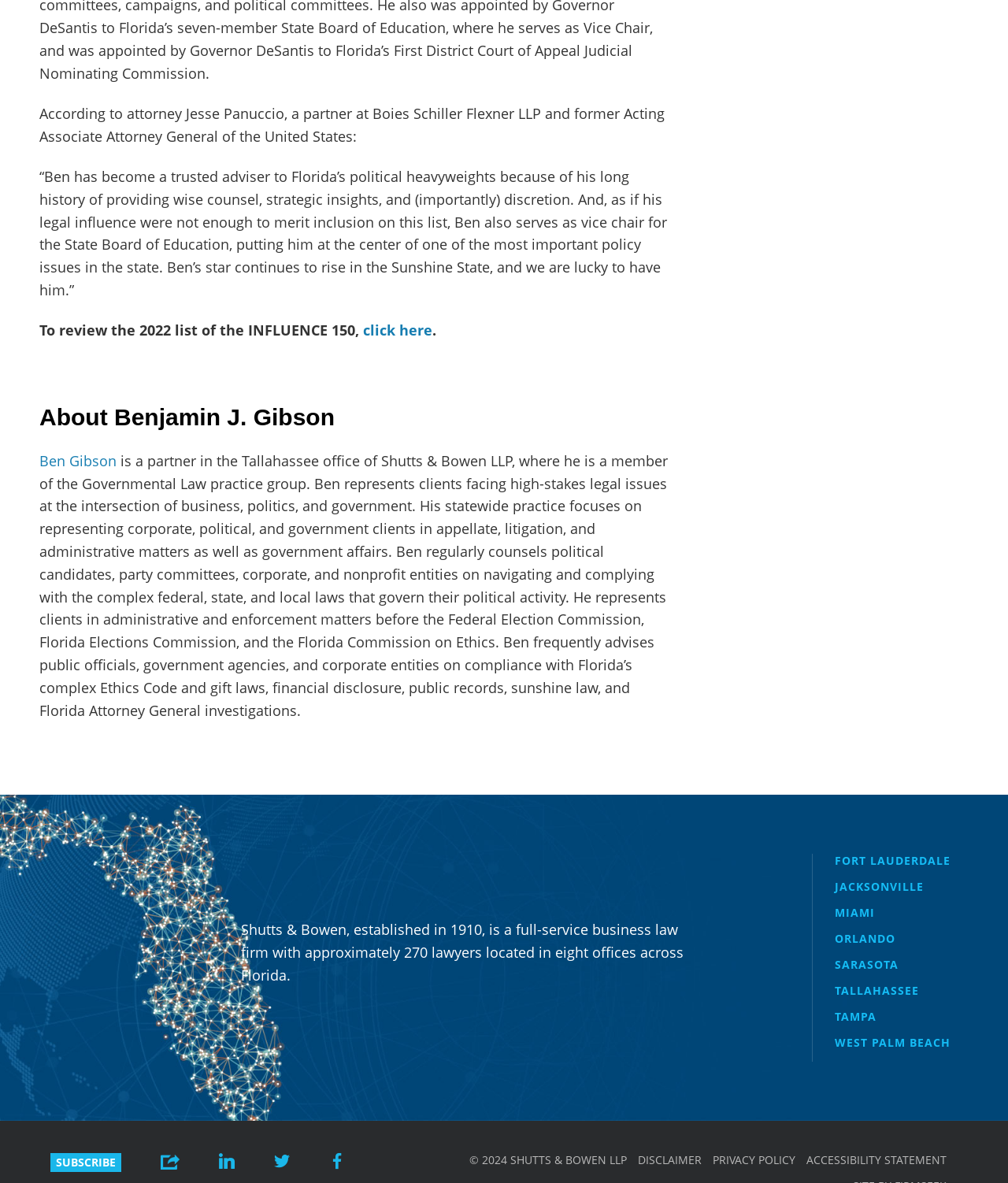How many offices does Shutts & Bowen LLP have across Florida?
Using the image, elaborate on the answer with as much detail as possible.

According to the webpage, Shutts & Bowen LLP has approximately 270 lawyers located in eight offices across Florida, which implies that the law firm has 8 offices in Florida.